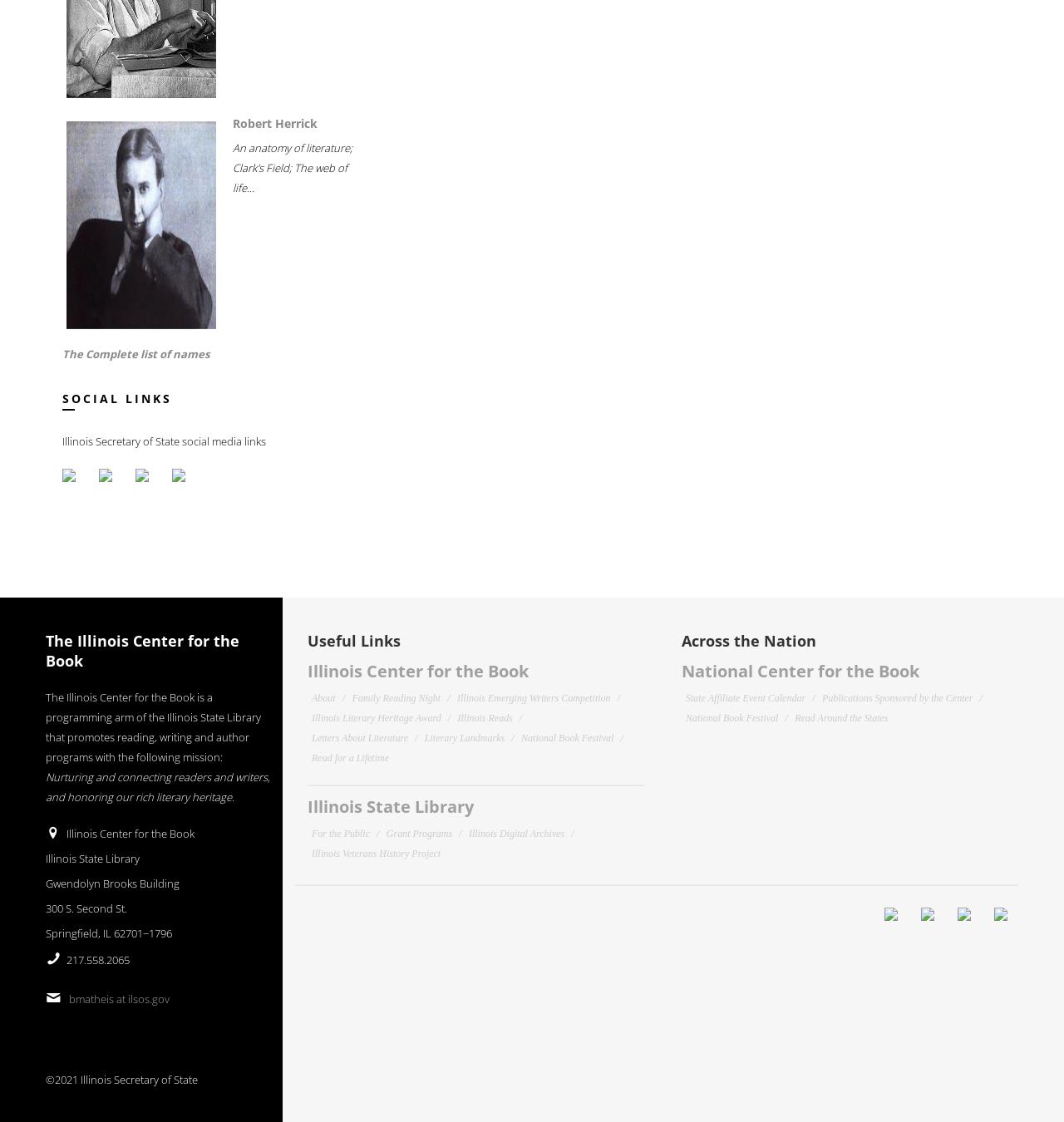What is the mission of the Illinois Center for the Book?
Look at the image and respond with a one-word or short-phrase answer.

Nurturing and connecting readers and writers